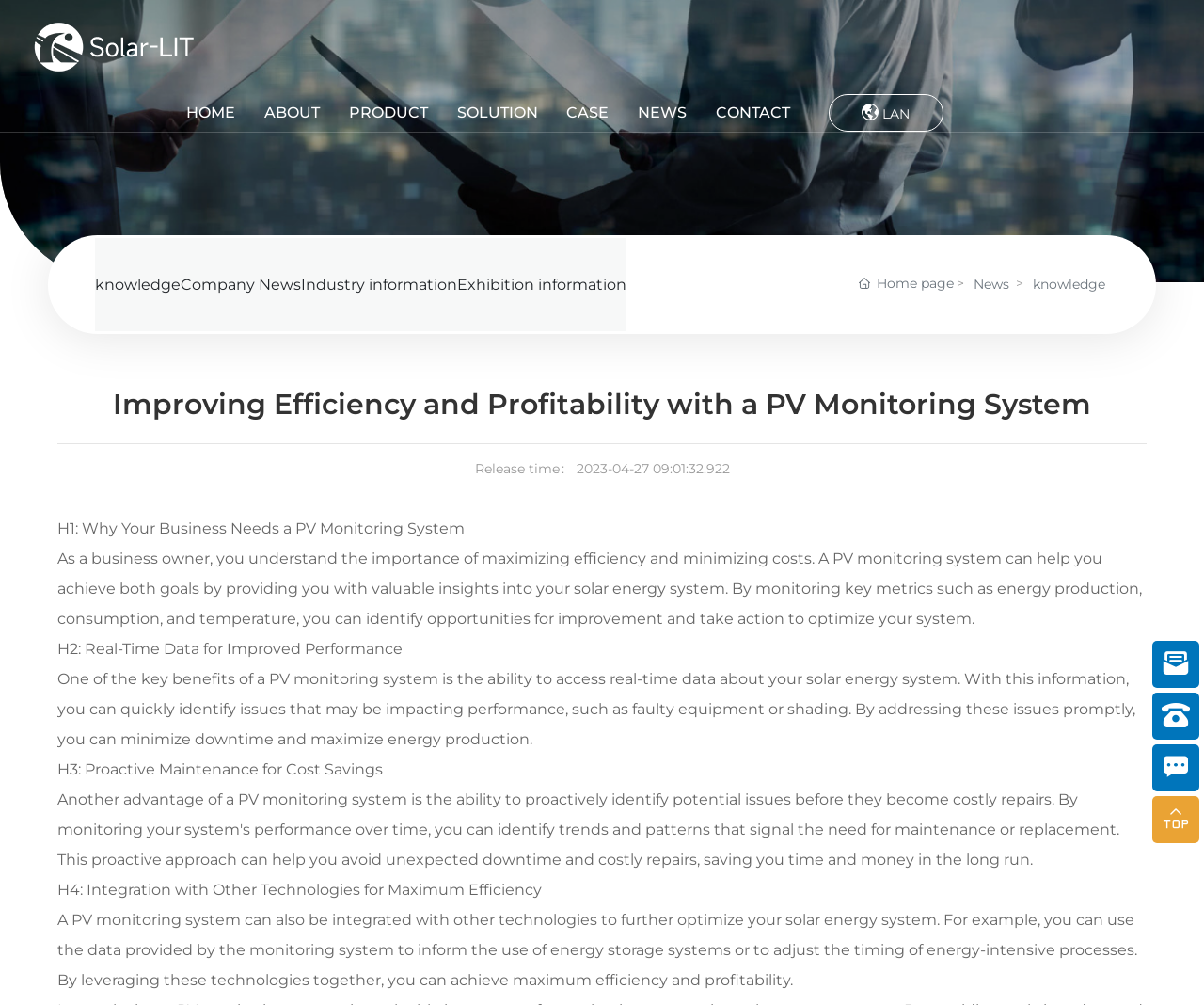What type of data can be accessed with a PV monitoring system?
Based on the screenshot, provide your answer in one word or phrase.

Real-time data